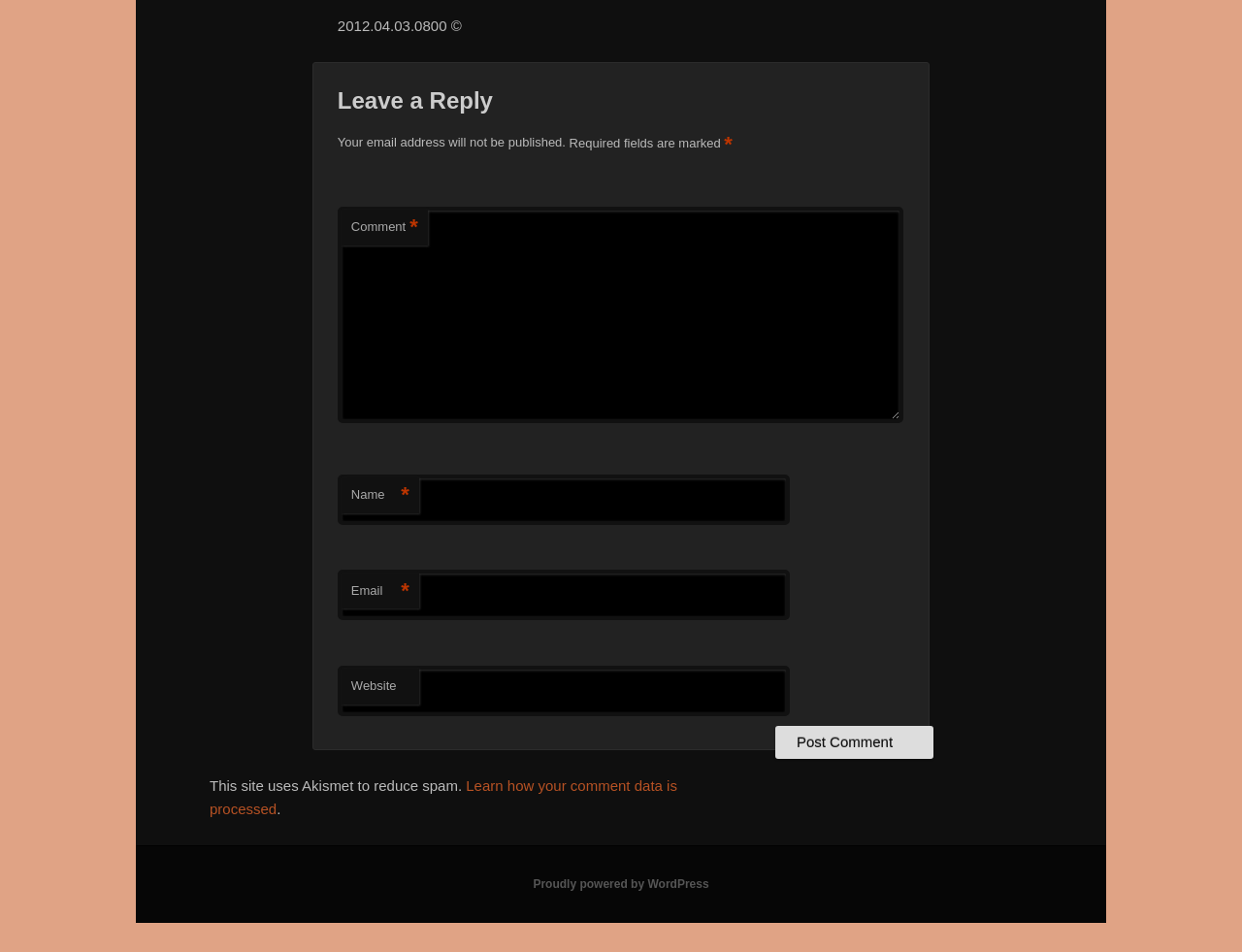Given the description of a UI element: "parent_node: Comment name="comment"", identify the bounding box coordinates of the matching element in the webpage screenshot.

[0.272, 0.217, 0.727, 0.444]